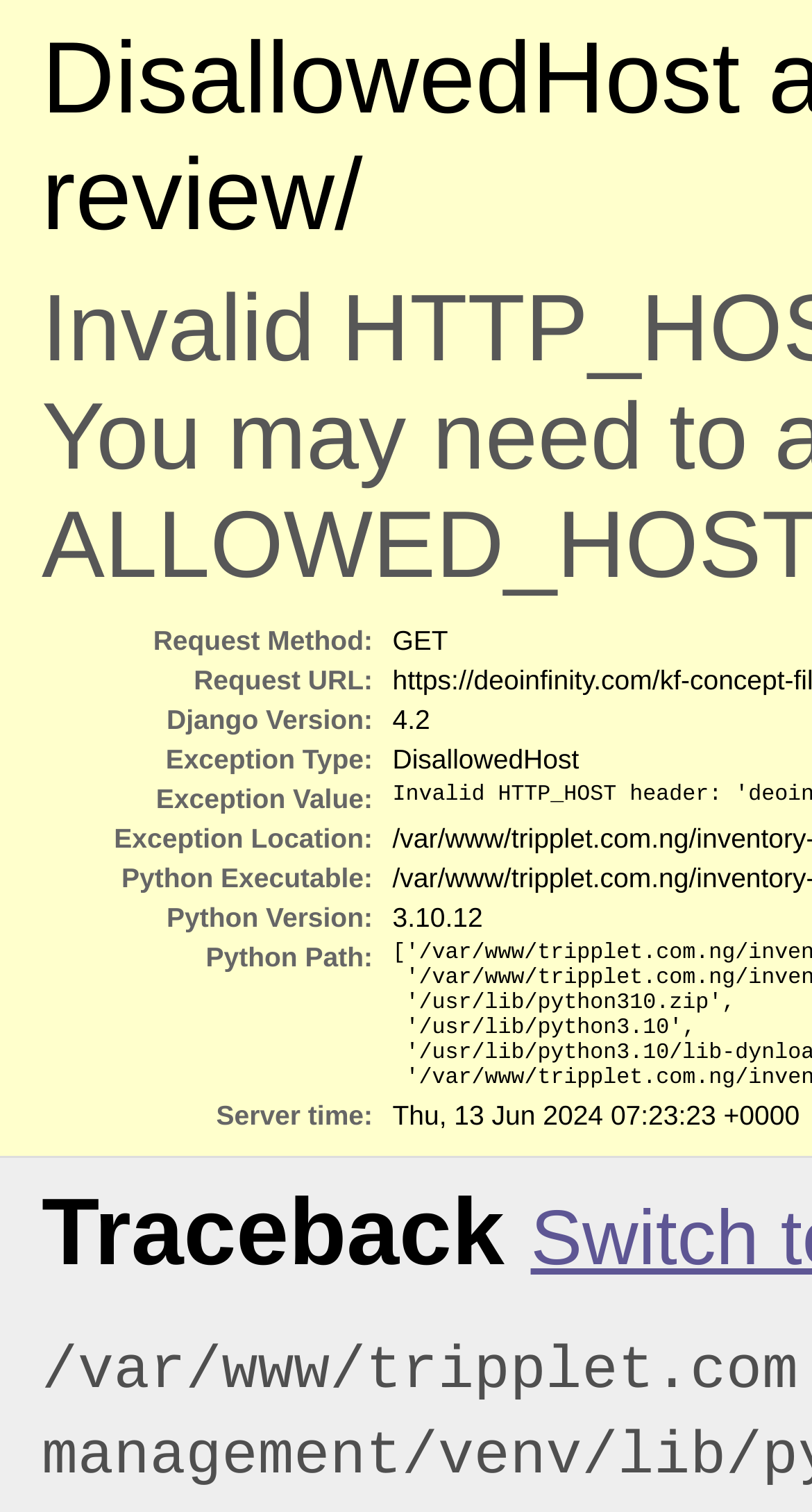Identify the headline of the webpage and generate its text content.

DisallowedHost at /kf-concept-filters-review/